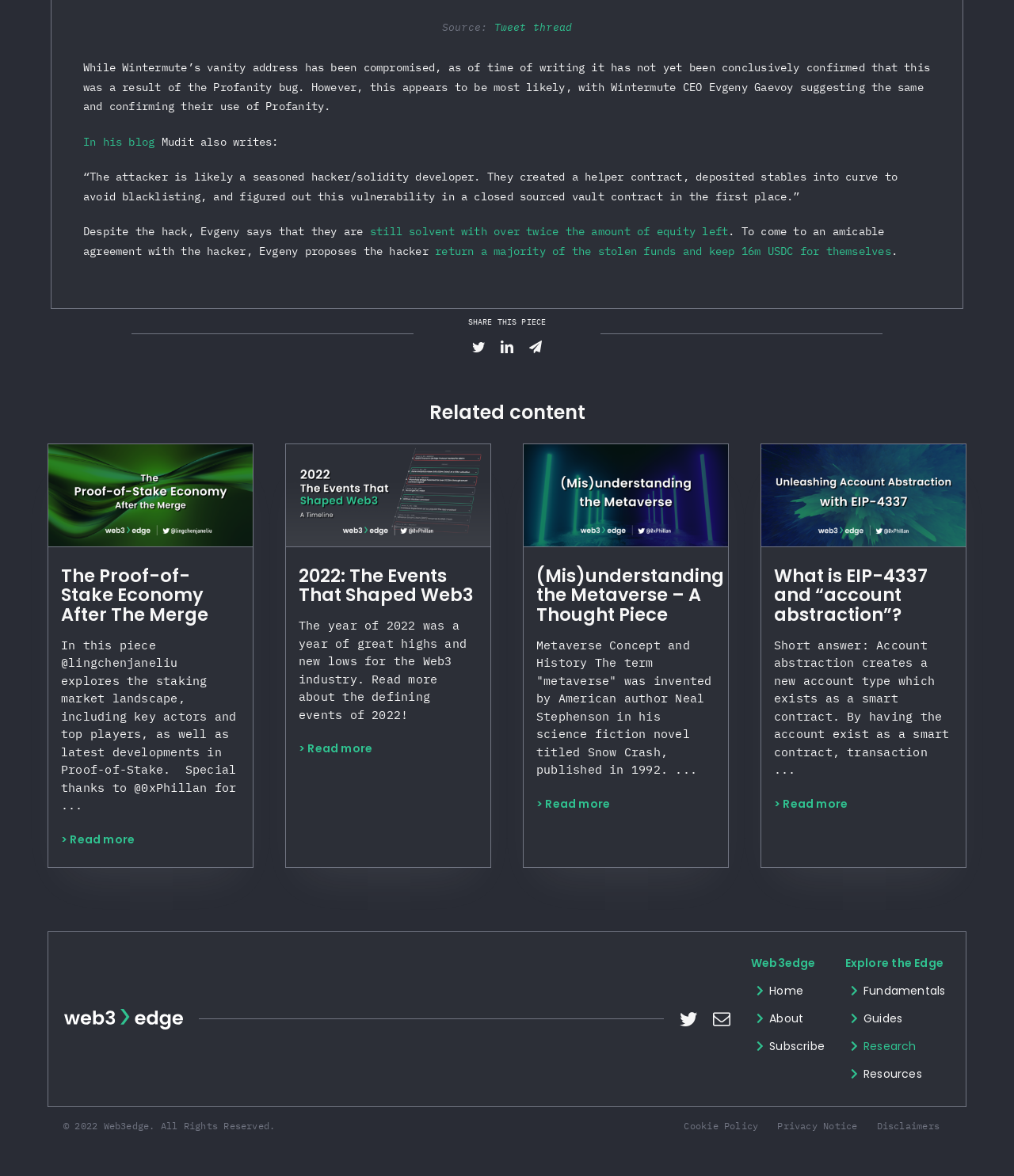Determine the bounding box for the UI element as described: "Aiou Enrollment". The coordinates should be represented as four float numbers between 0 and 1, formatted as [left, top, right, bottom].

None